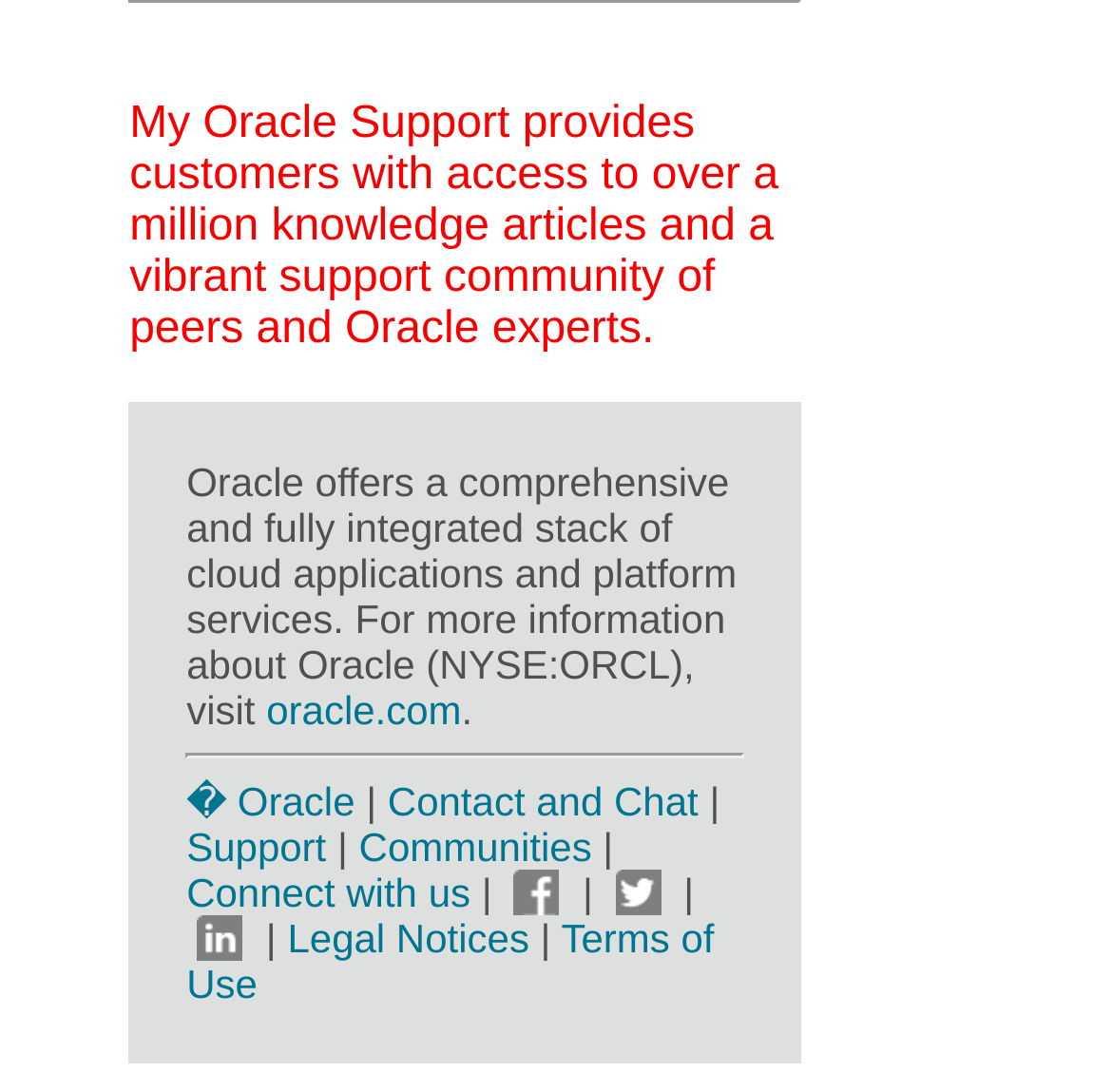Please find the bounding box coordinates of the element that you should click to achieve the following instruction: "Download shu kurenai wallpaper". The coordinates should be presented as four float numbers between 0 and 1: [left, top, right, bottom].

None